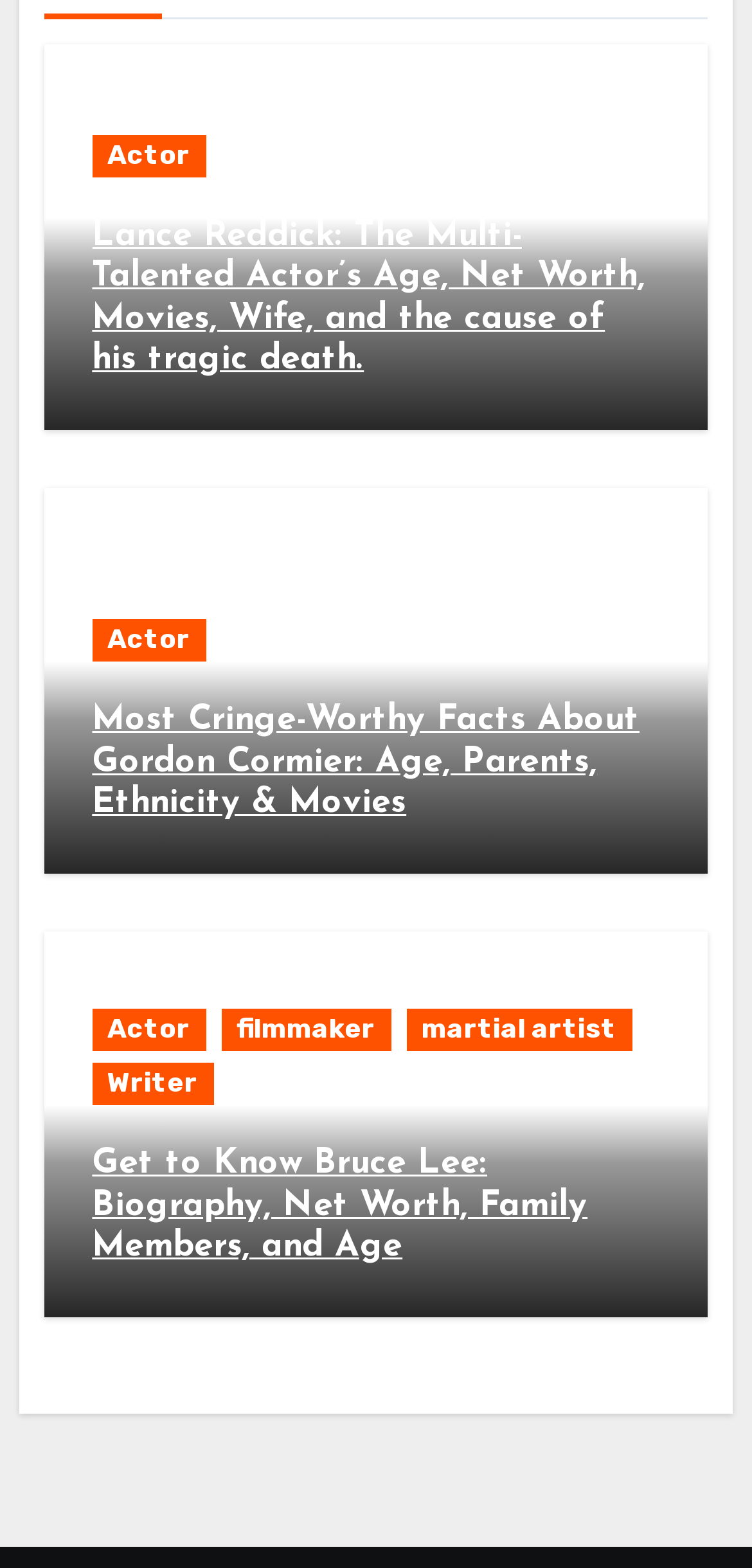Using the given element description, provide the bounding box coordinates (top-left x, top-left y, bottom-right x, bottom-right y) for the corresponding UI element in the screenshot: parent_node: Actor

[0.058, 0.028, 0.942, 0.274]